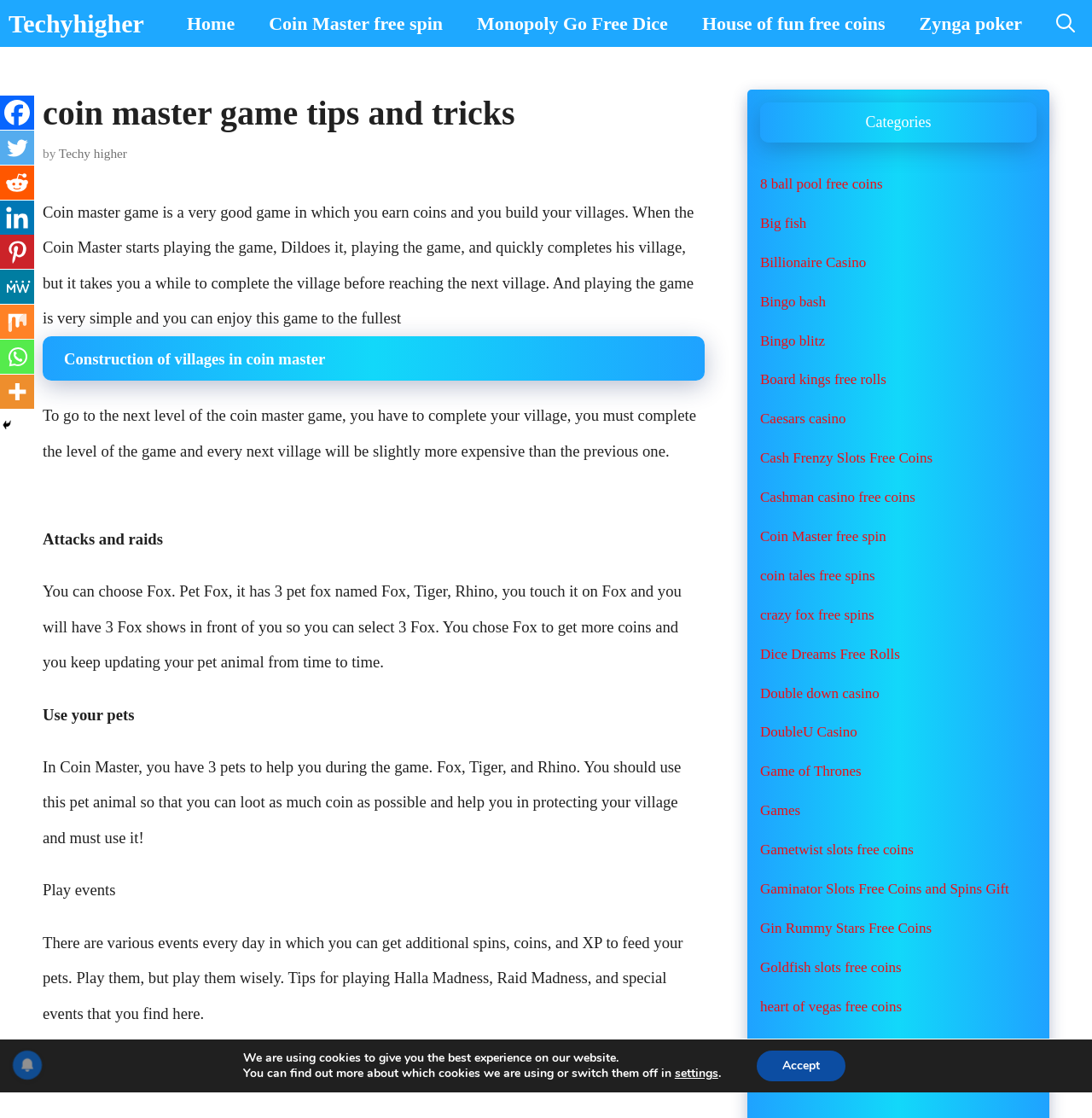Determine the bounding box coordinates for the area that needs to be clicked to fulfill this task: "Click on the 'Facebook' link". The coordinates must be given as four float numbers between 0 and 1, i.e., [left, top, right, bottom].

[0.0, 0.085, 0.031, 0.116]